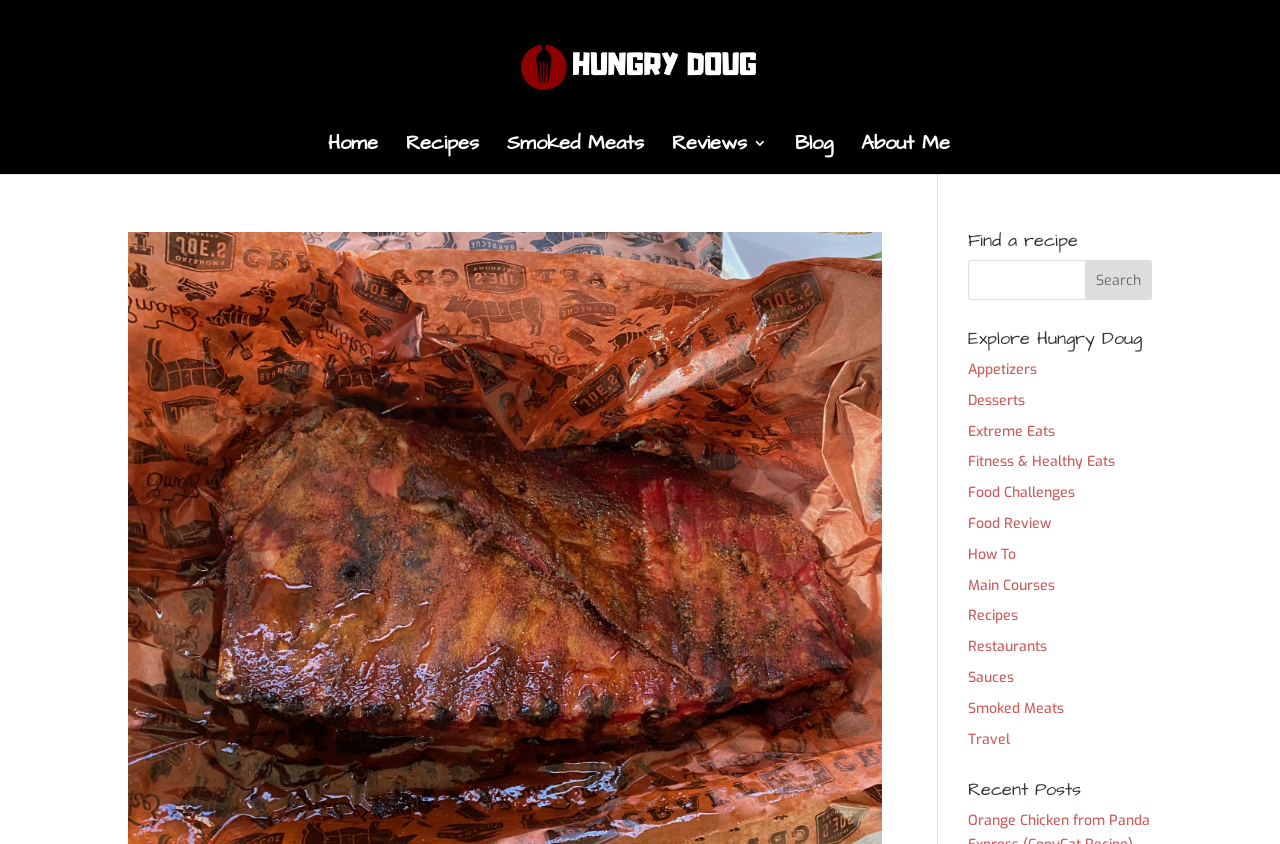What is the last category in 'Explore Hungry Doug'?
Could you give a comprehensive explanation in response to this question?

The last category in 'Explore Hungry Doug' can be found by looking at the links under the 'Explore Hungry Doug' heading, and the last one is 'Travel'.